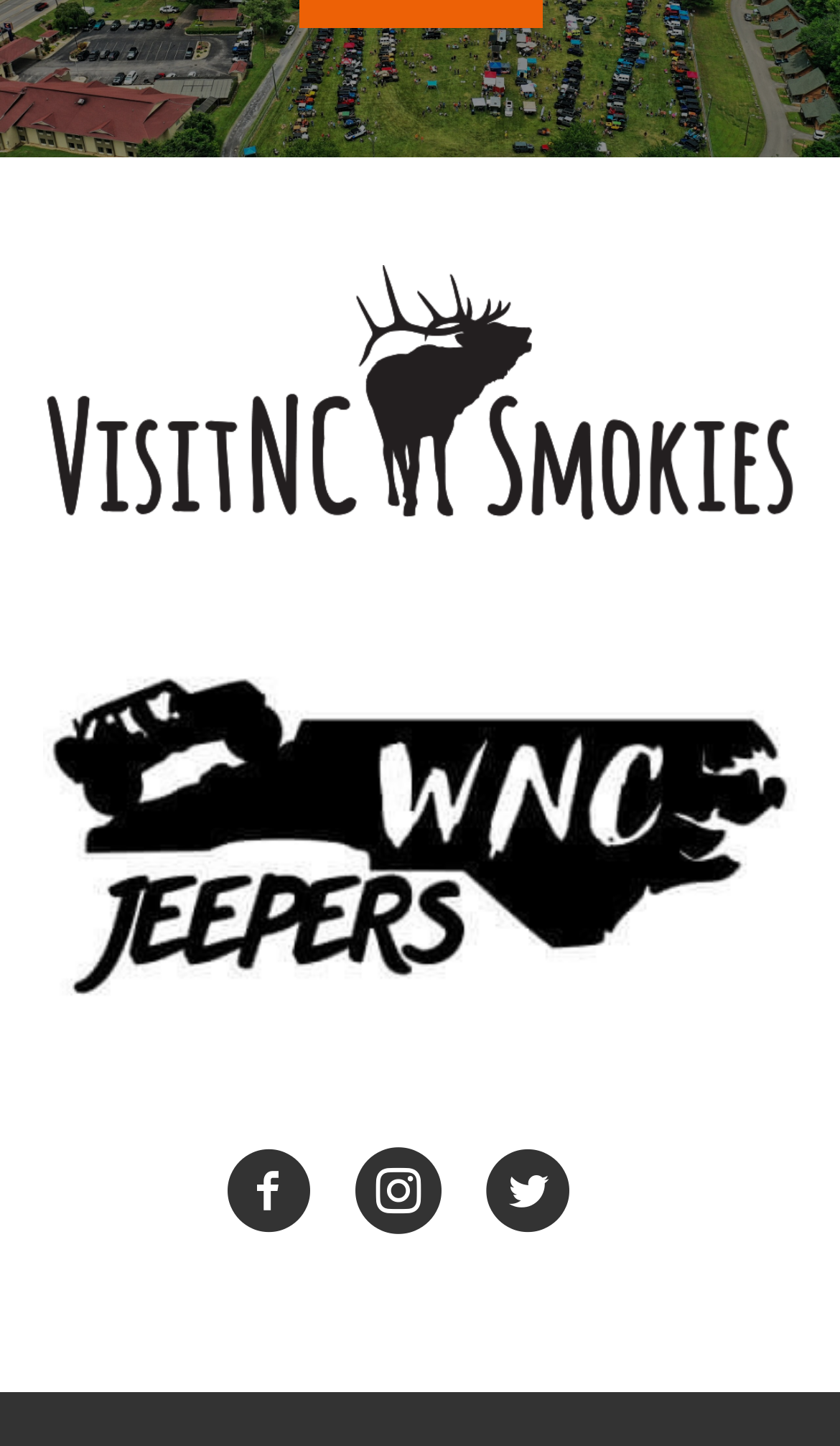How many social media links are there?
Look at the image and respond with a single word or a short phrase.

3